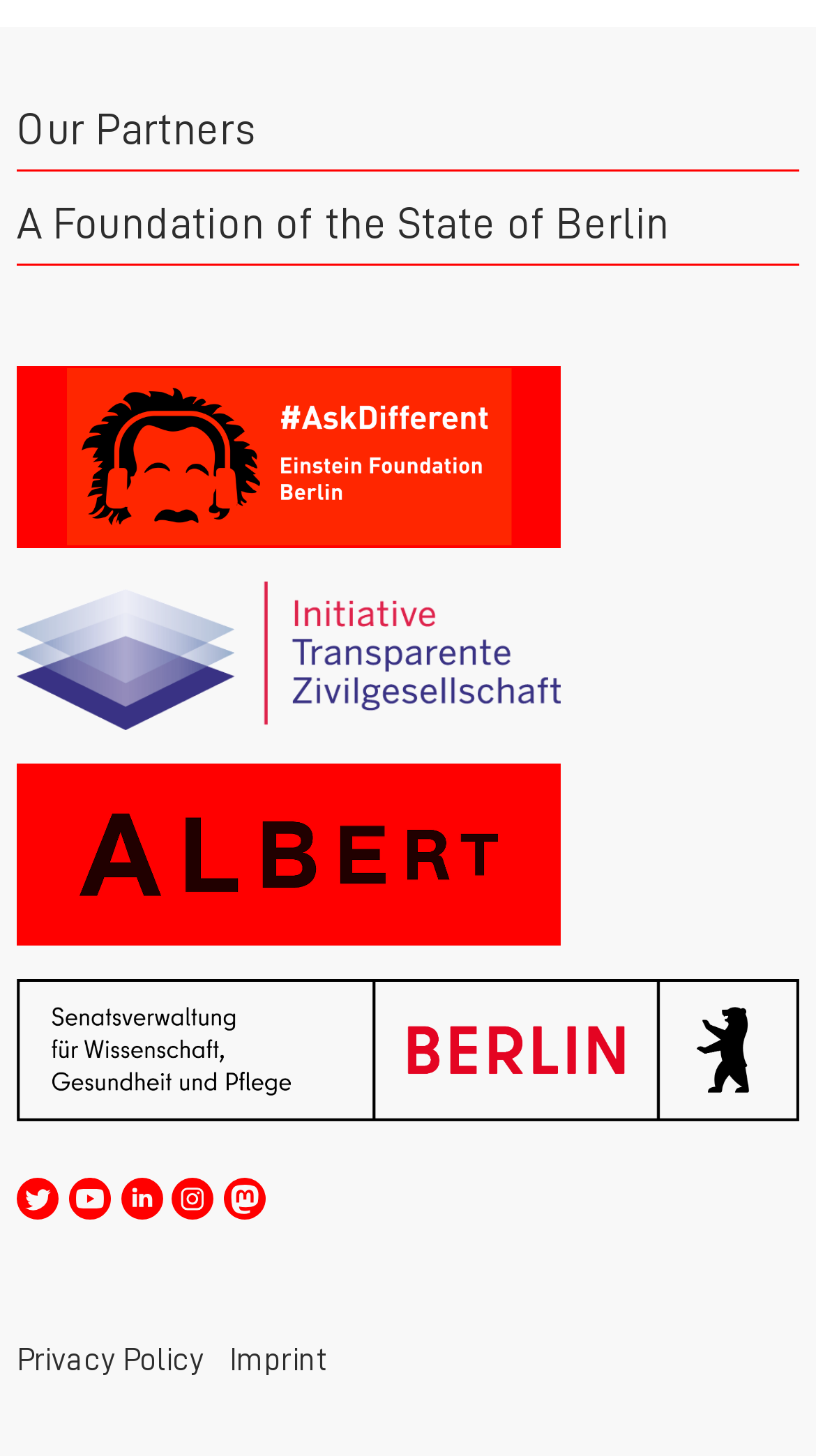Please identify the bounding box coordinates of the area I need to click to accomplish the following instruction: "Check Privacy Policy".

[0.021, 0.914, 0.251, 0.954]